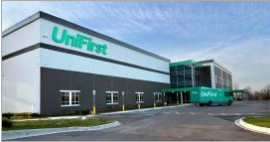Please answer the following question using a single word or phrase: 
What is the occasion mentioned in the caption?

Ribbon-cutting ceremony